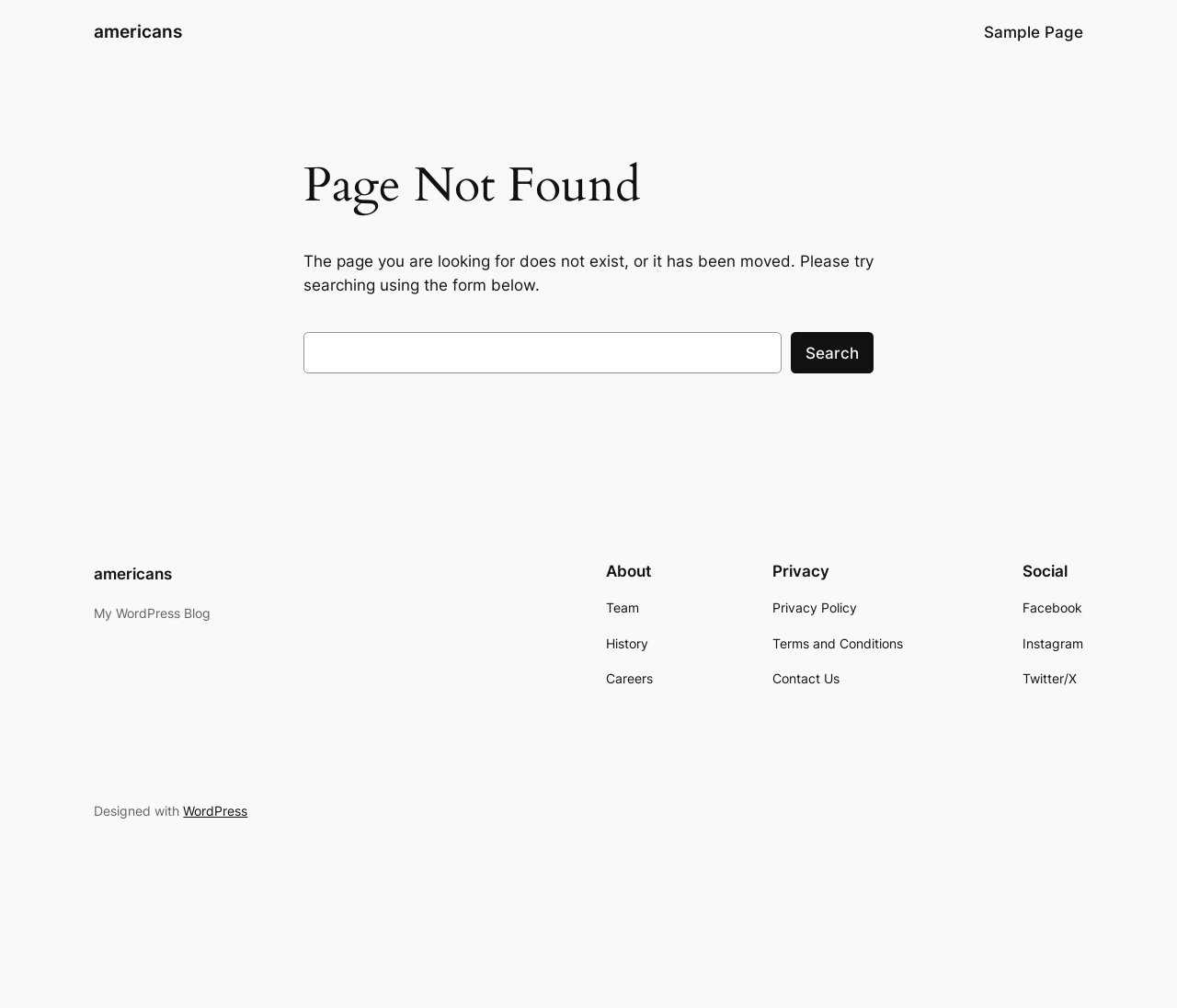Given the webpage screenshot, identify the bounding box of the UI element that matches this description: "title="111 icon"".

None